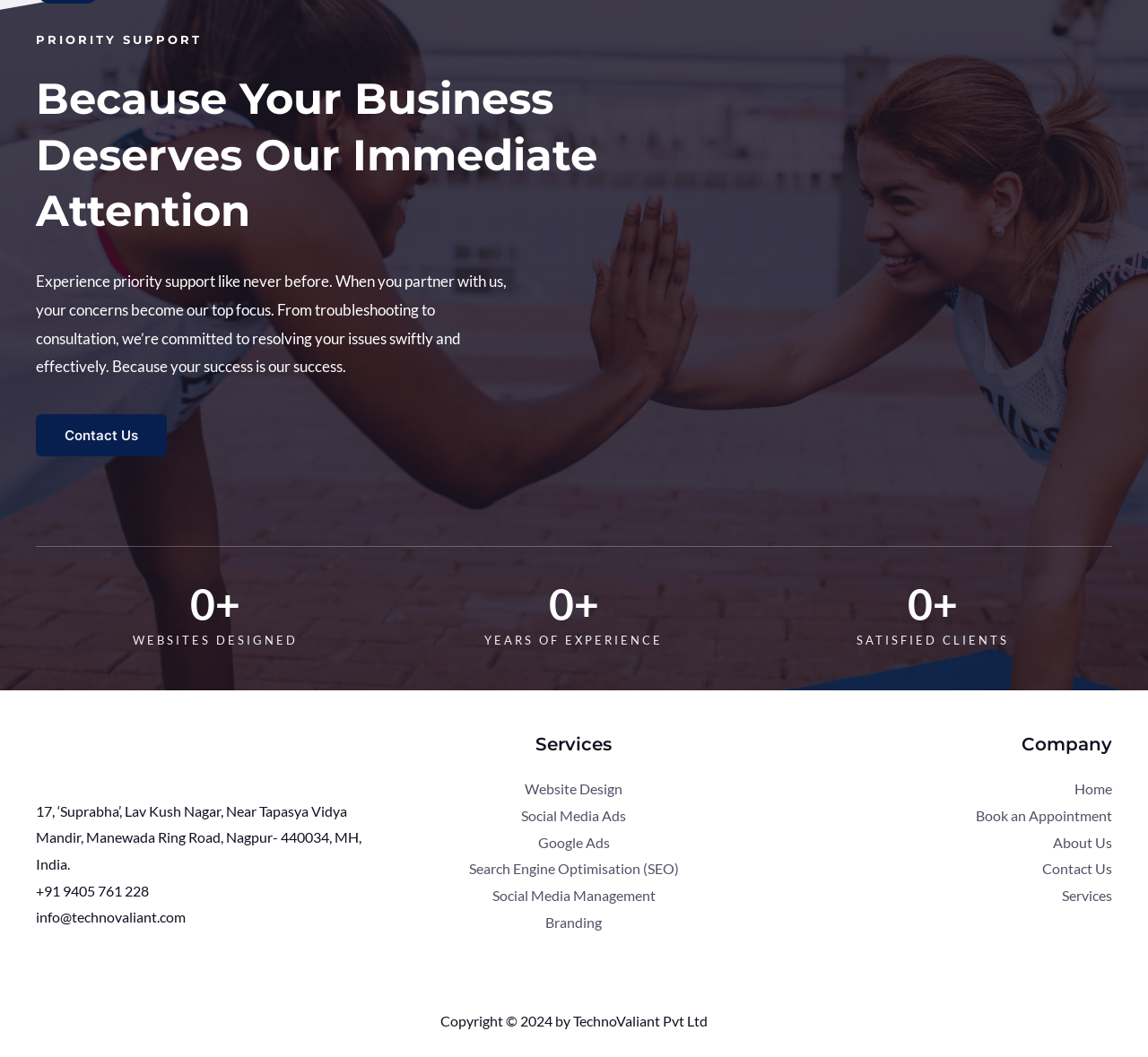Can you look at the image and give a comprehensive answer to the question:
What is the company's address?

I found the company's address in the footer section of the webpage, specifically in the 'Footer Widget 1' section, where it is written in a static text element.